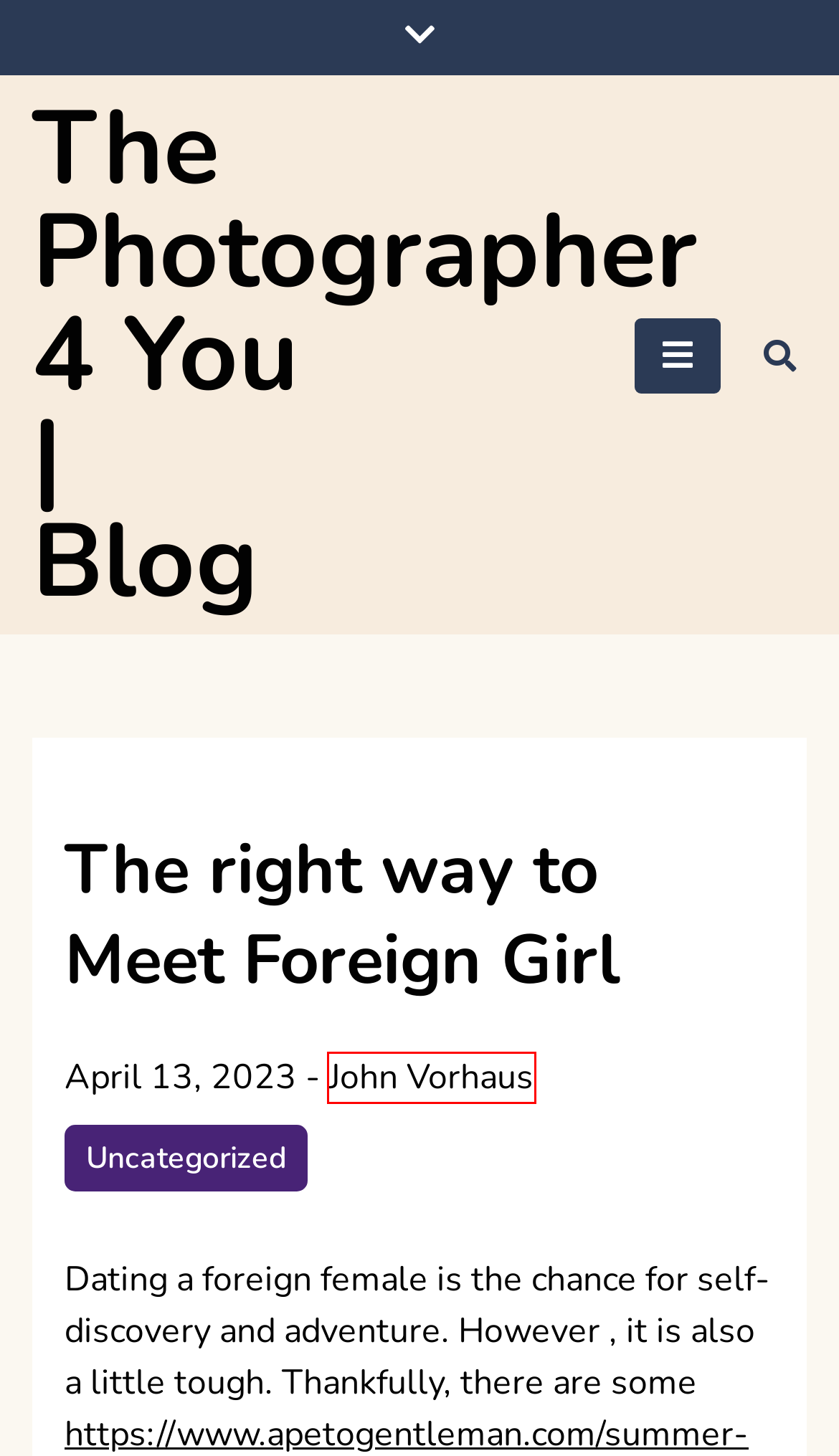You are given a screenshot depicting a webpage with a red bounding box around a UI element. Select the description that best corresponds to the new webpage after clicking the selected element. Here are the choices:
A. The Photographer 4 You | Blog – Reflexiona con las últimas actualizaciones
B. John Vorhaus – The Photographer 4 You | Blog
C. October 2022 – The Photographer 4 You | Blog
D. March 2022 – The Photographer 4 You | Blog
E. September 2021 – The Photographer 4 You | Blog
F. May 2022 – The Photographer 4 You | Blog
G. February 2023 – The Photographer 4 You | Blog
H. Best Casino Bonuses – The Photographer 4 You | Blog

B